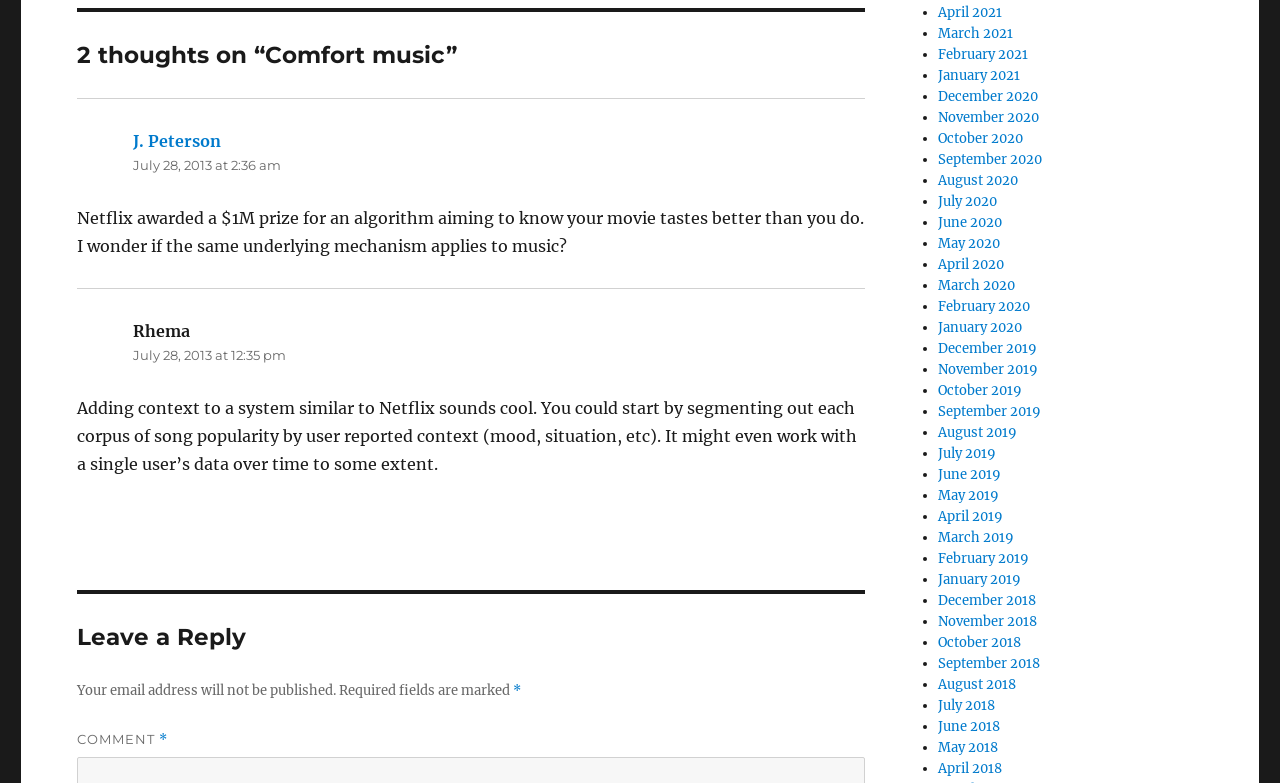Locate the coordinates of the bounding box for the clickable region that fulfills this instruction: "Click on the 'Leave a Reply' heading".

[0.06, 0.754, 0.676, 0.833]